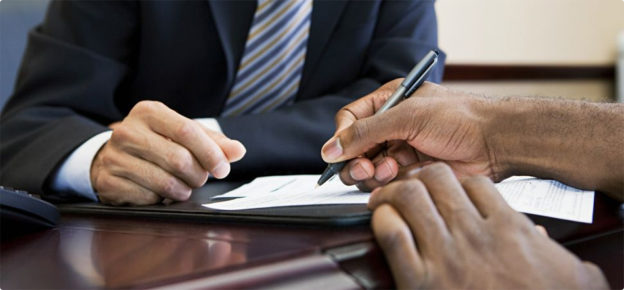What is the second person doing?
Use the screenshot to answer the question with a single word or phrase.

Signing a document